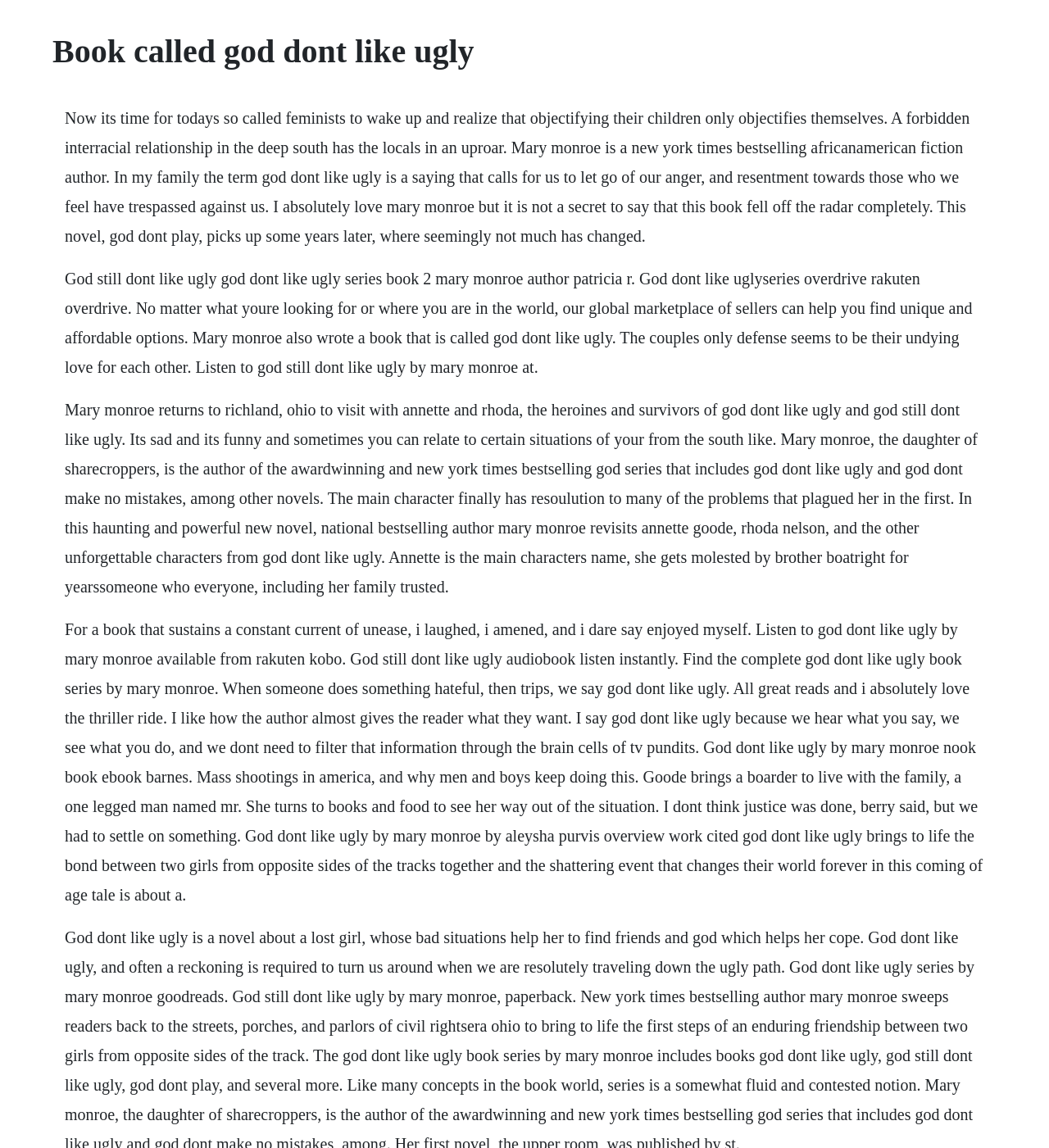Please identify and generate the text content of the webpage's main heading.

Book called god dont like ugly